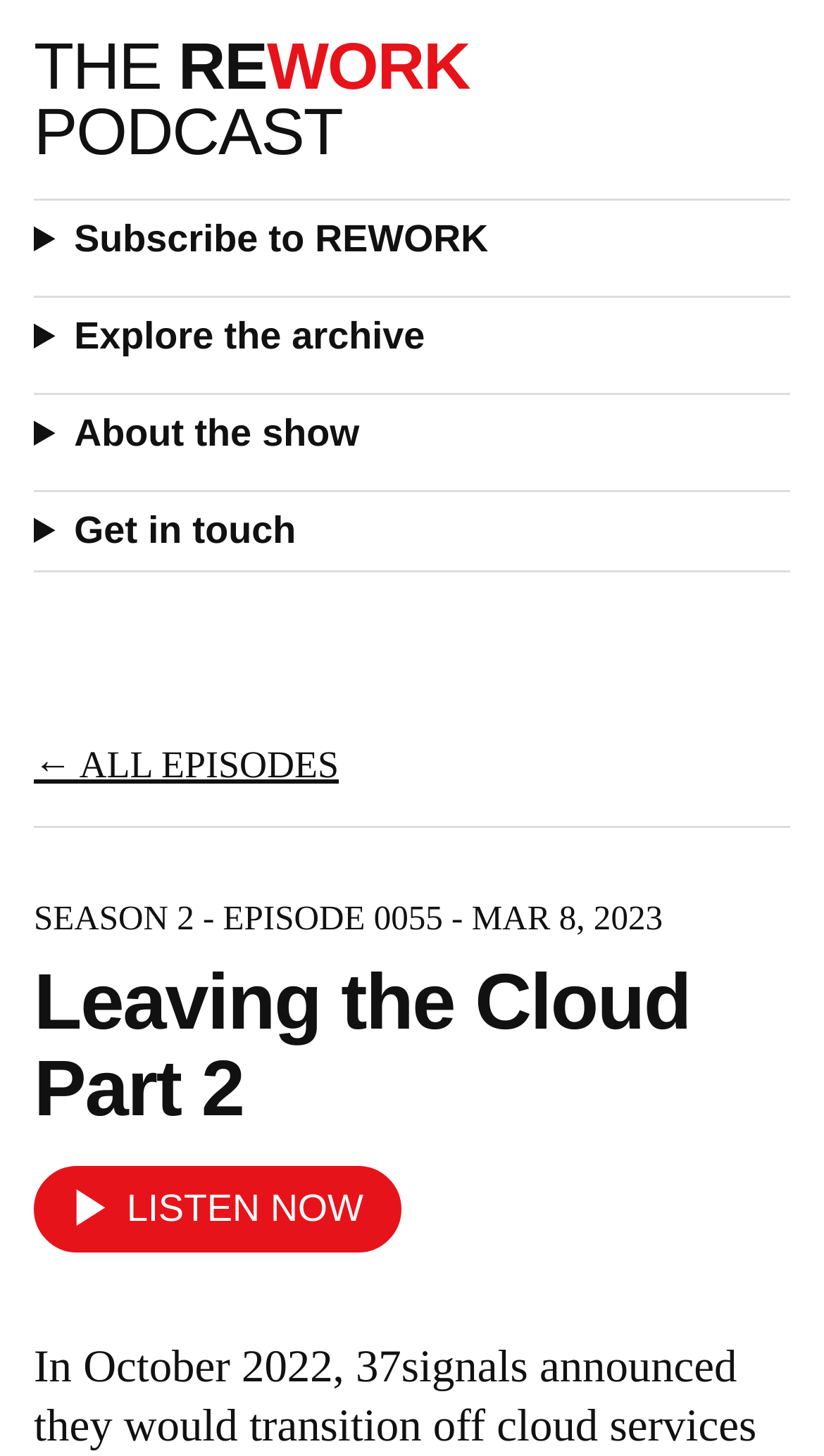How many details sections are there?
Based on the image content, provide your answer in one word or a short phrase.

4